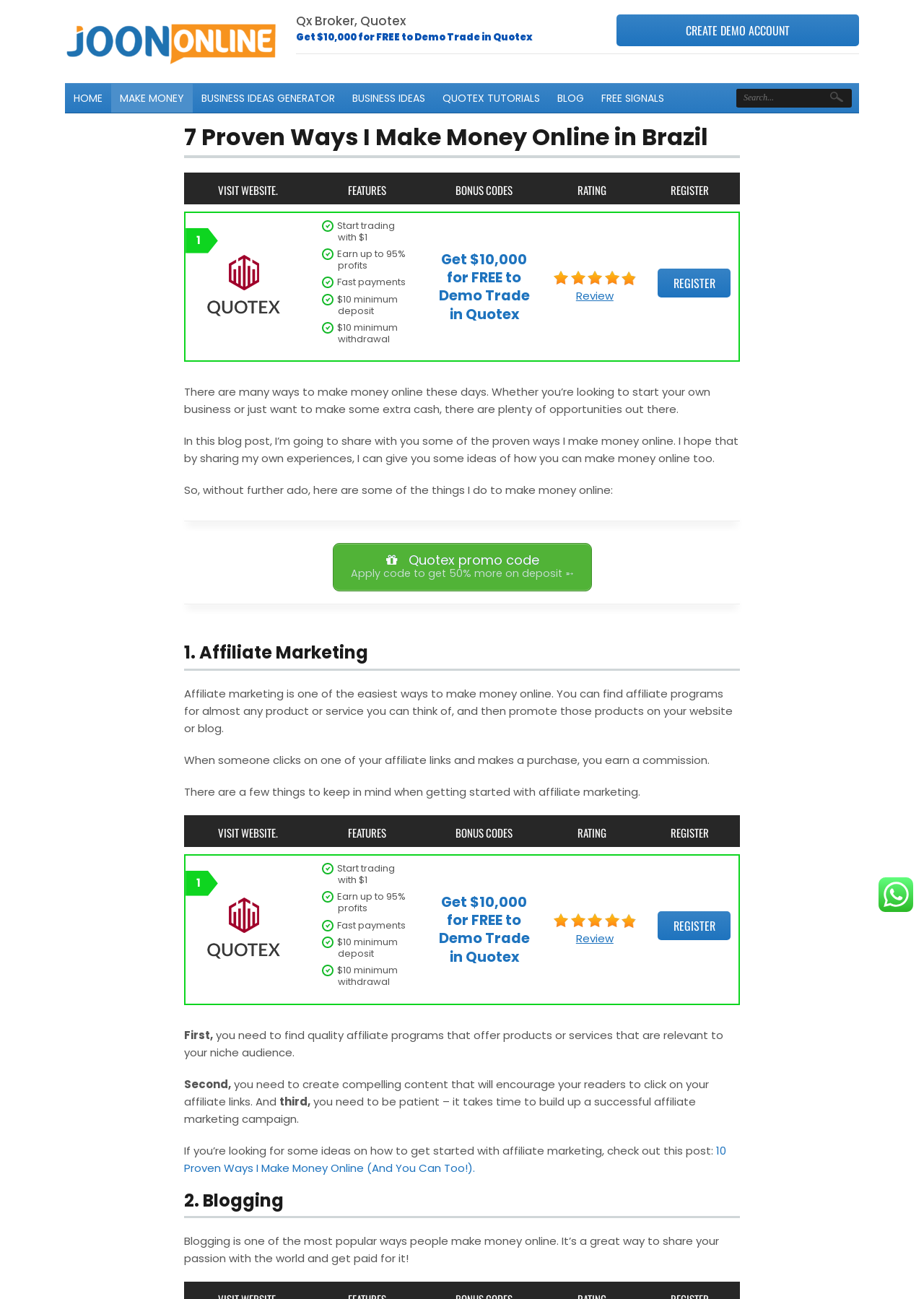Provide a short answer to the following question with just one word or phrase: What is the minimum deposit required for Quotex?

$10